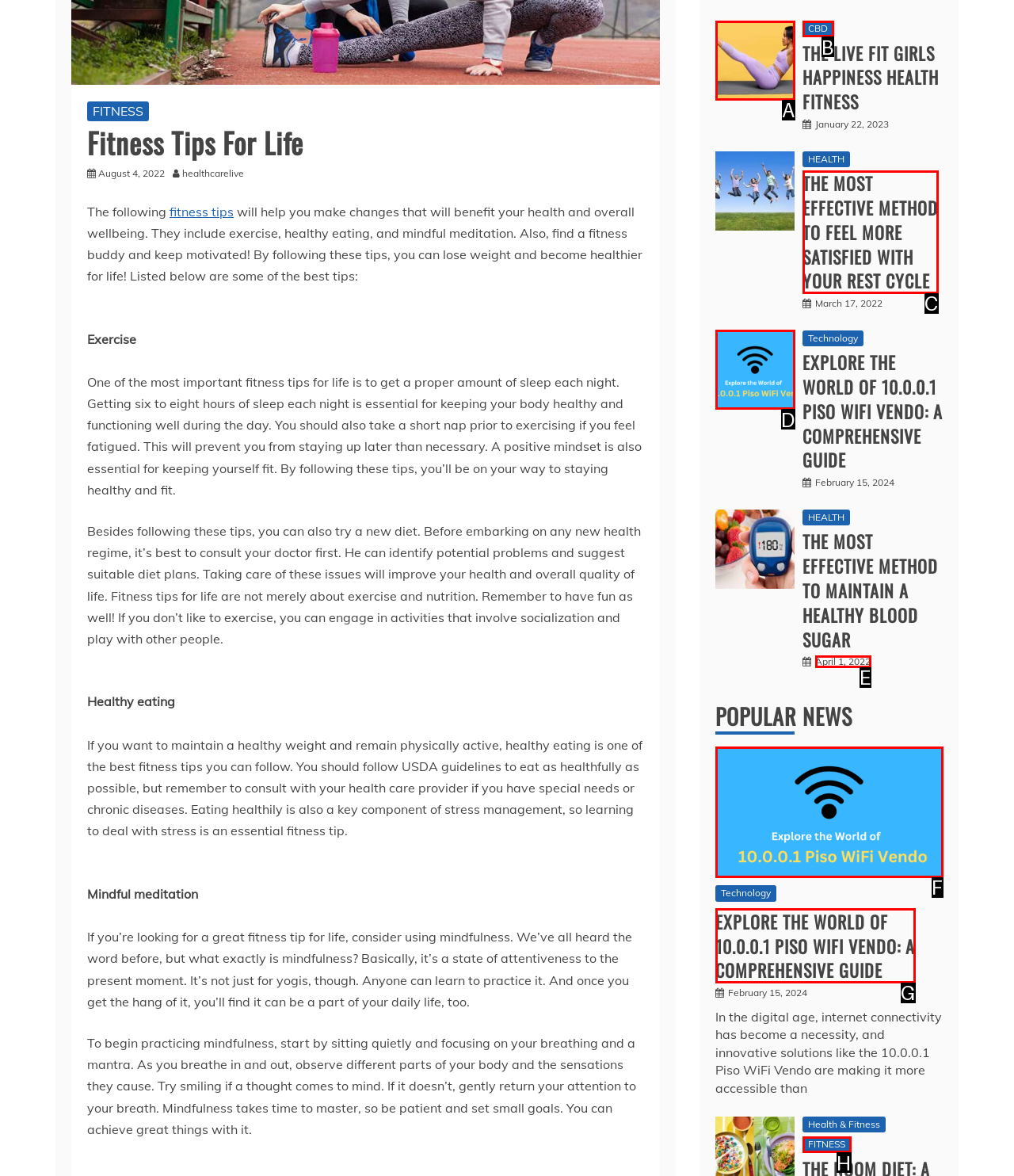Identify the HTML element that corresponds to the description: April 1, 2022October 8, 2022 Provide the letter of the matching option directly from the choices.

E